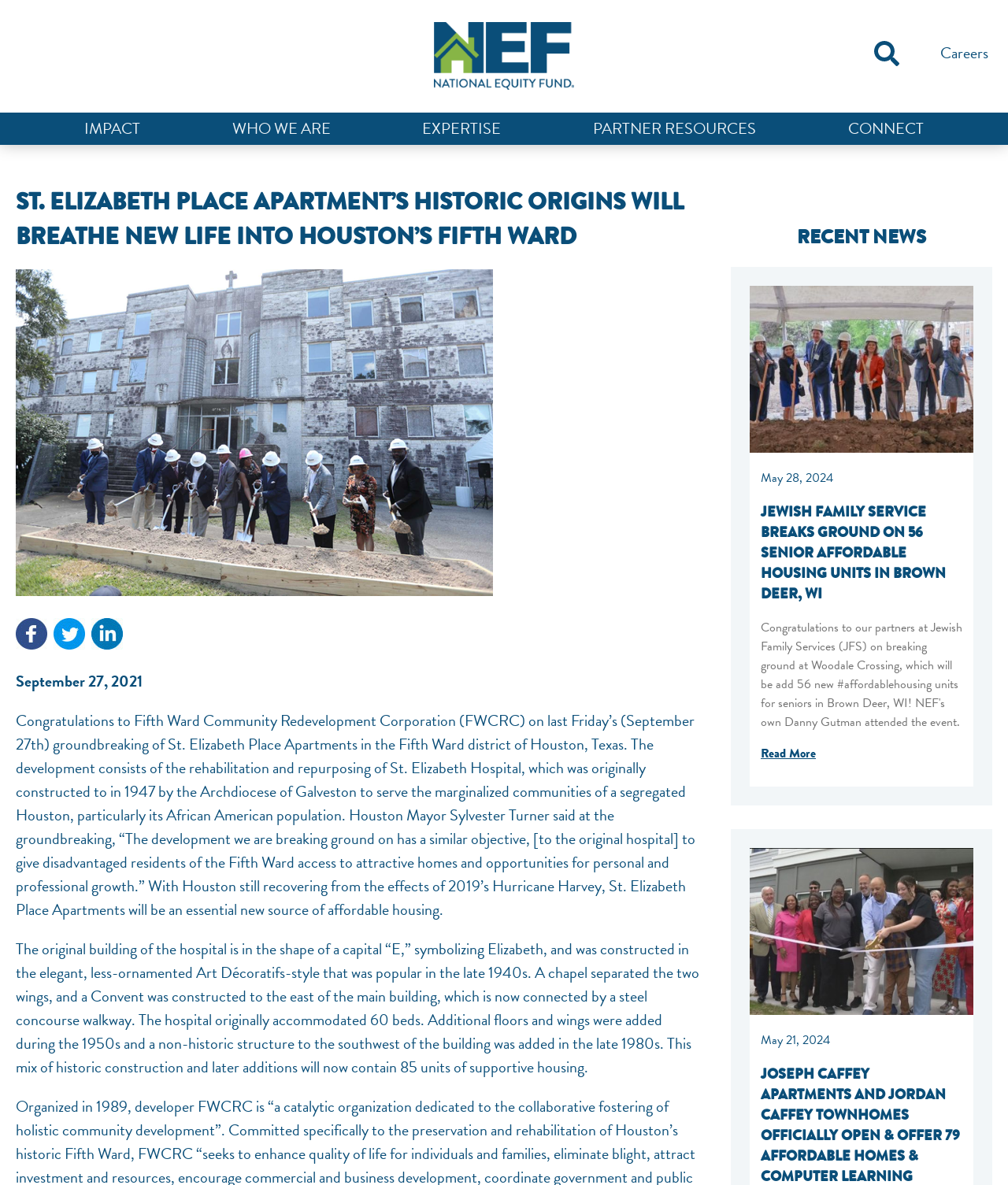Determine the bounding box coordinates of the element's region needed to click to follow the instruction: "Share on Facebook". Provide these coordinates as four float numbers between 0 and 1, formatted as [left, top, right, bottom].

[0.016, 0.534, 0.047, 0.554]